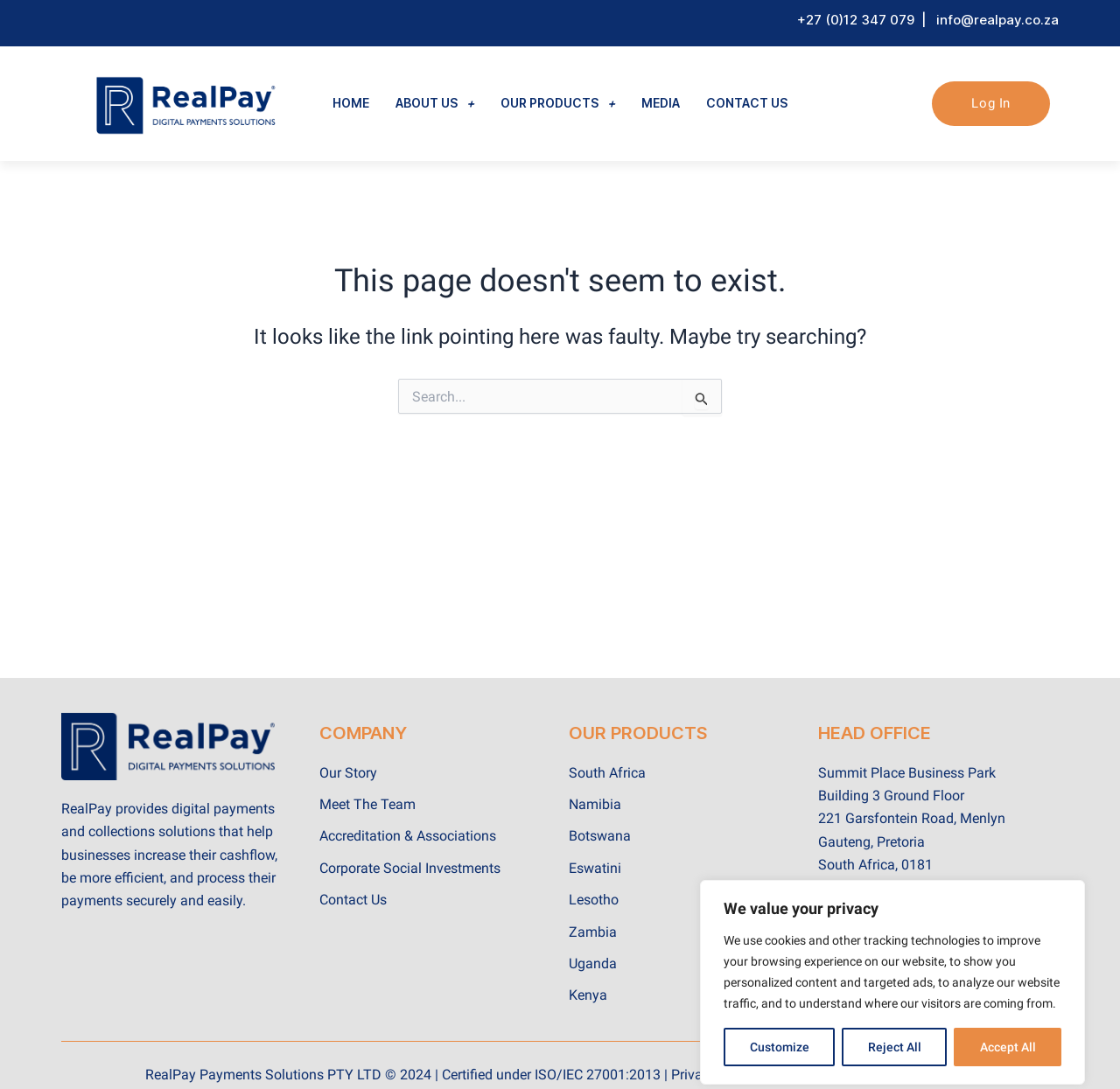What is the company's tagline? Look at the image and give a one-word or short phrase answer.

Digital payments and collections solutions